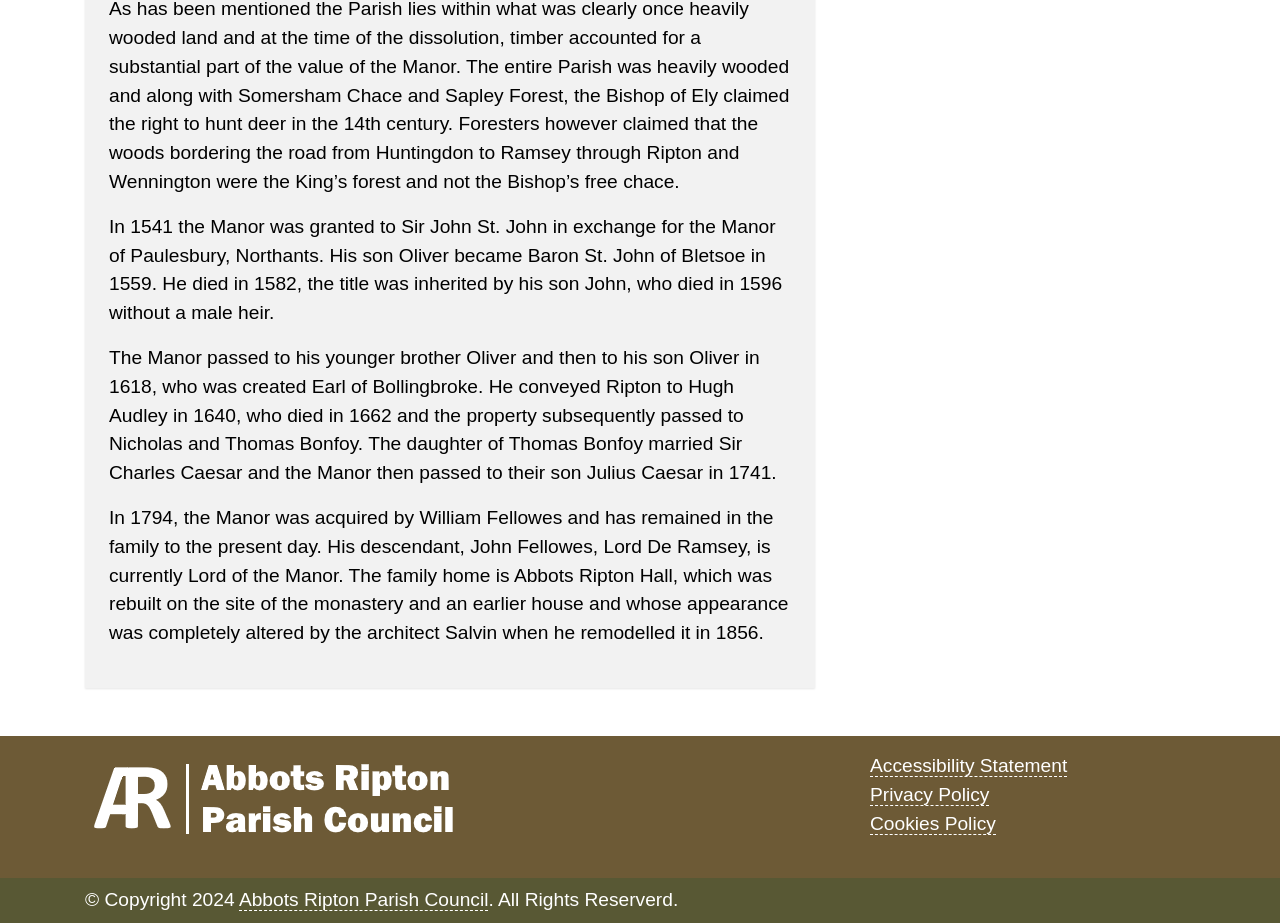What is the name of the architect who remodelled Abbots Ripton Hall?
Using the image as a reference, give an elaborate response to the question.

According to the StaticText element with bounding box coordinates [0.085, 0.549, 0.616, 0.697], the architect Salvin remodelled Abbots Ripton Hall in 1856.